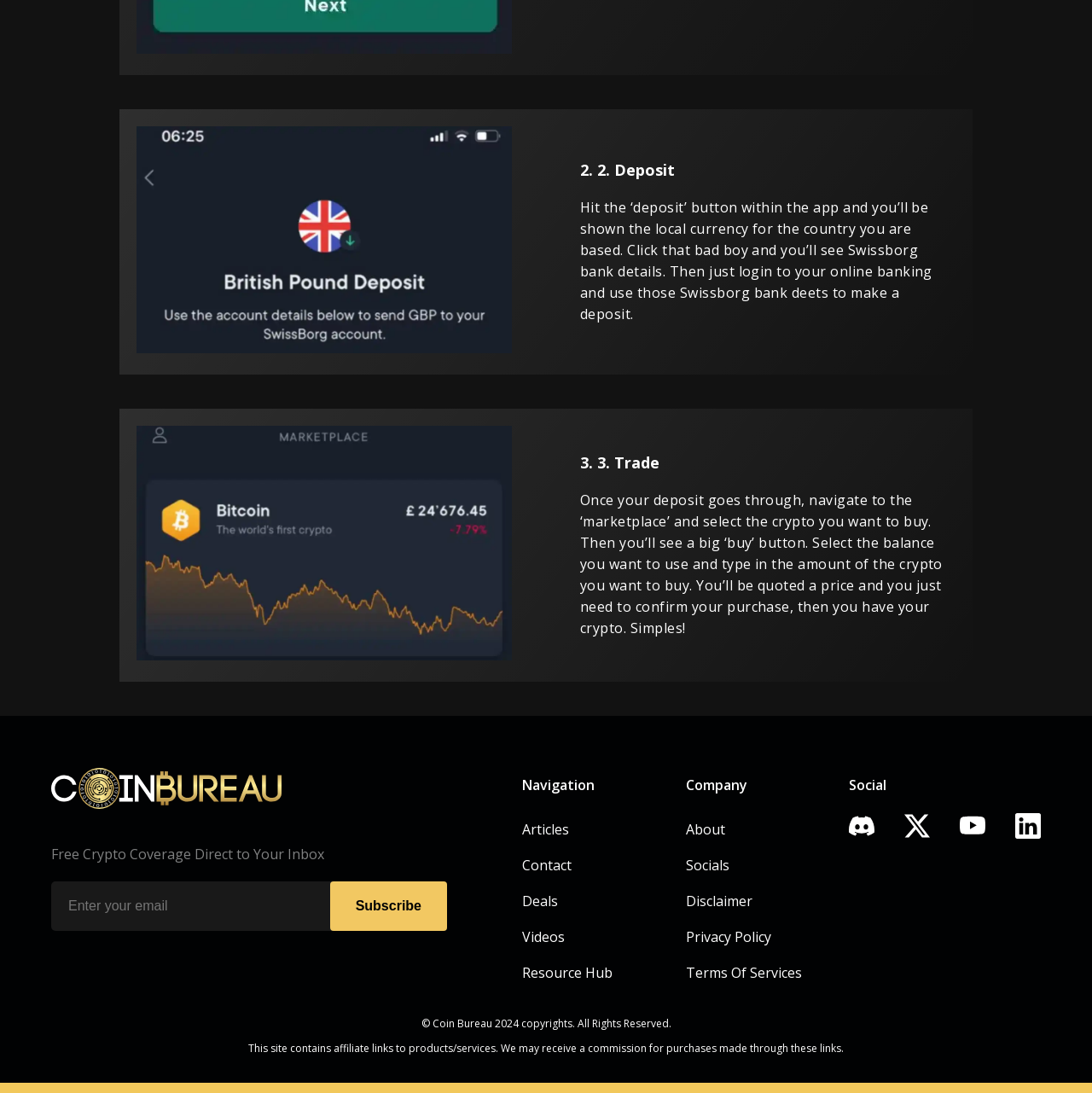Please examine the image and provide a detailed answer to the question: What is the copyright year of the webpage?

The copyright year is mentioned at the bottom of the webpage, and it is 2024, indicating that the webpage's content is copyrighted until that year.